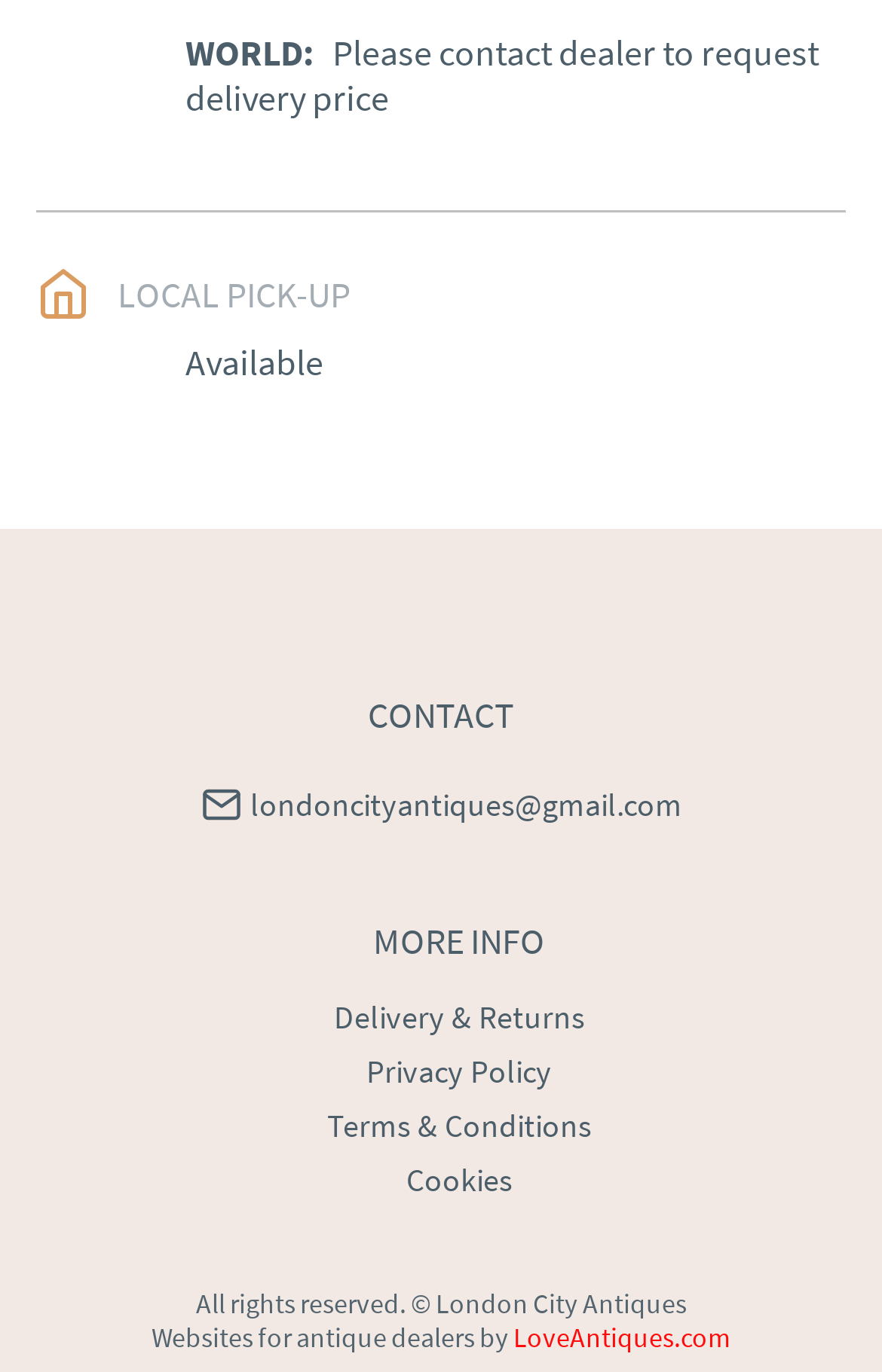Using the details from the image, please elaborate on the following question: What is the purpose of the 'CONTACT' section?

The 'CONTACT' section is located at the bottom of the webpage, and it contains an email address 'londoncityantiques@gmail.com' and an image, suggesting that it is for contacting the dealer or the website owner.